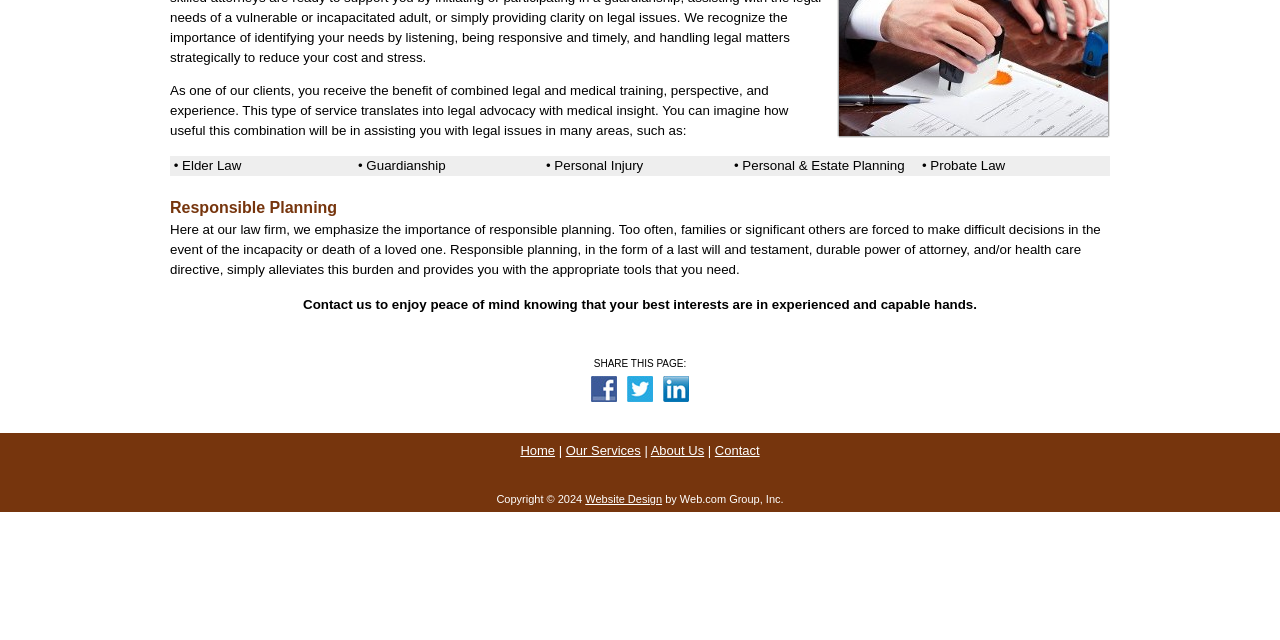From the screenshot, find the bounding box of the UI element matching this description: "About Us". Supply the bounding box coordinates in the form [left, top, right, bottom], each a float between 0 and 1.

[0.508, 0.692, 0.55, 0.716]